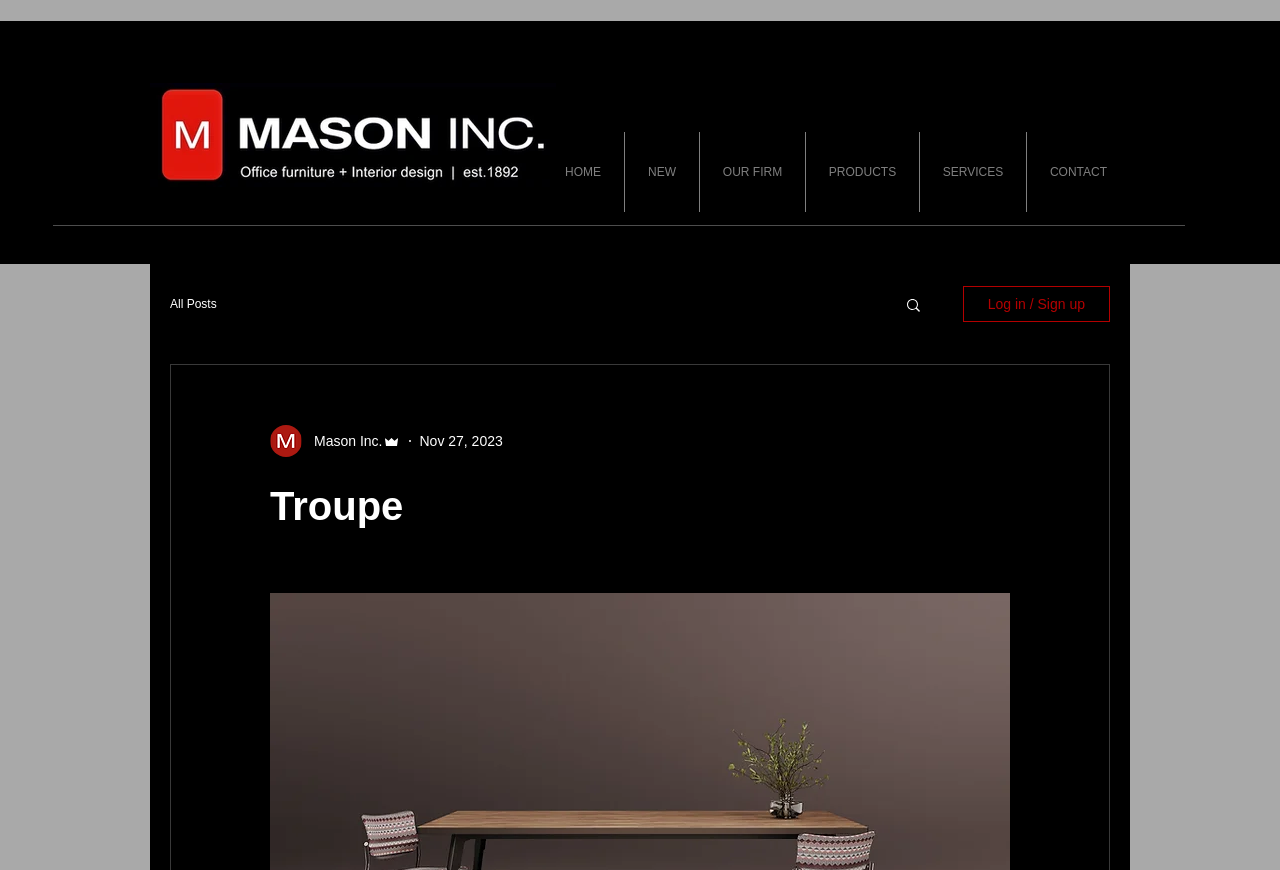Could you locate the bounding box coordinates for the section that should be clicked to accomplish this task: "Click on the HOME link".

[0.423, 0.152, 0.488, 0.244]